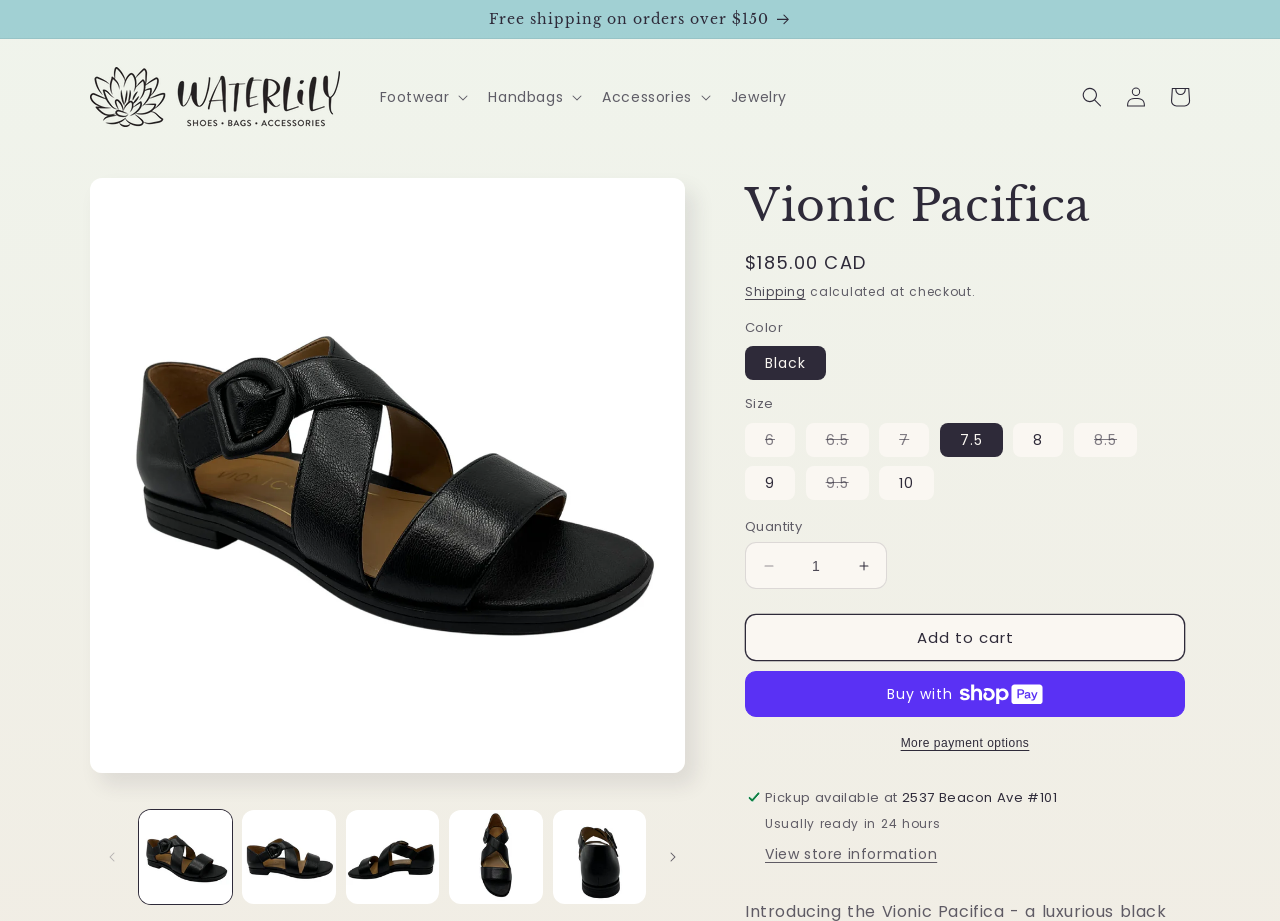Provide your answer in one word or a succinct phrase for the question: 
What is the availability of size 6?

Sold out or unavailable